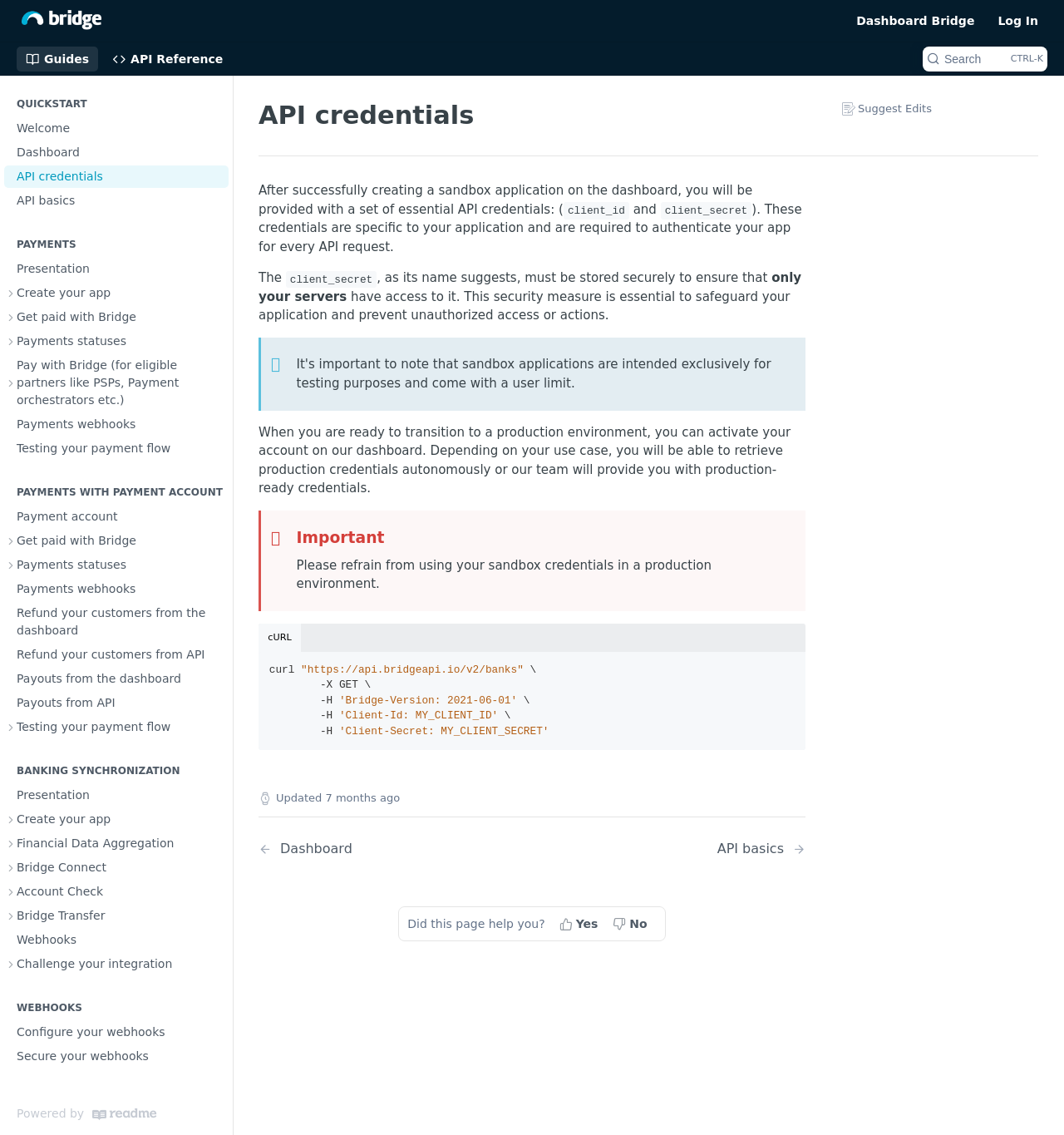Using the information in the image, could you please answer the following question in detail:
What is the next step after creating a sandbox application?

After successfully creating a sandbox application on the dashboard, the user will be provided with a set of essential API credentials, including client_id and client_secret, which are required for API requests.